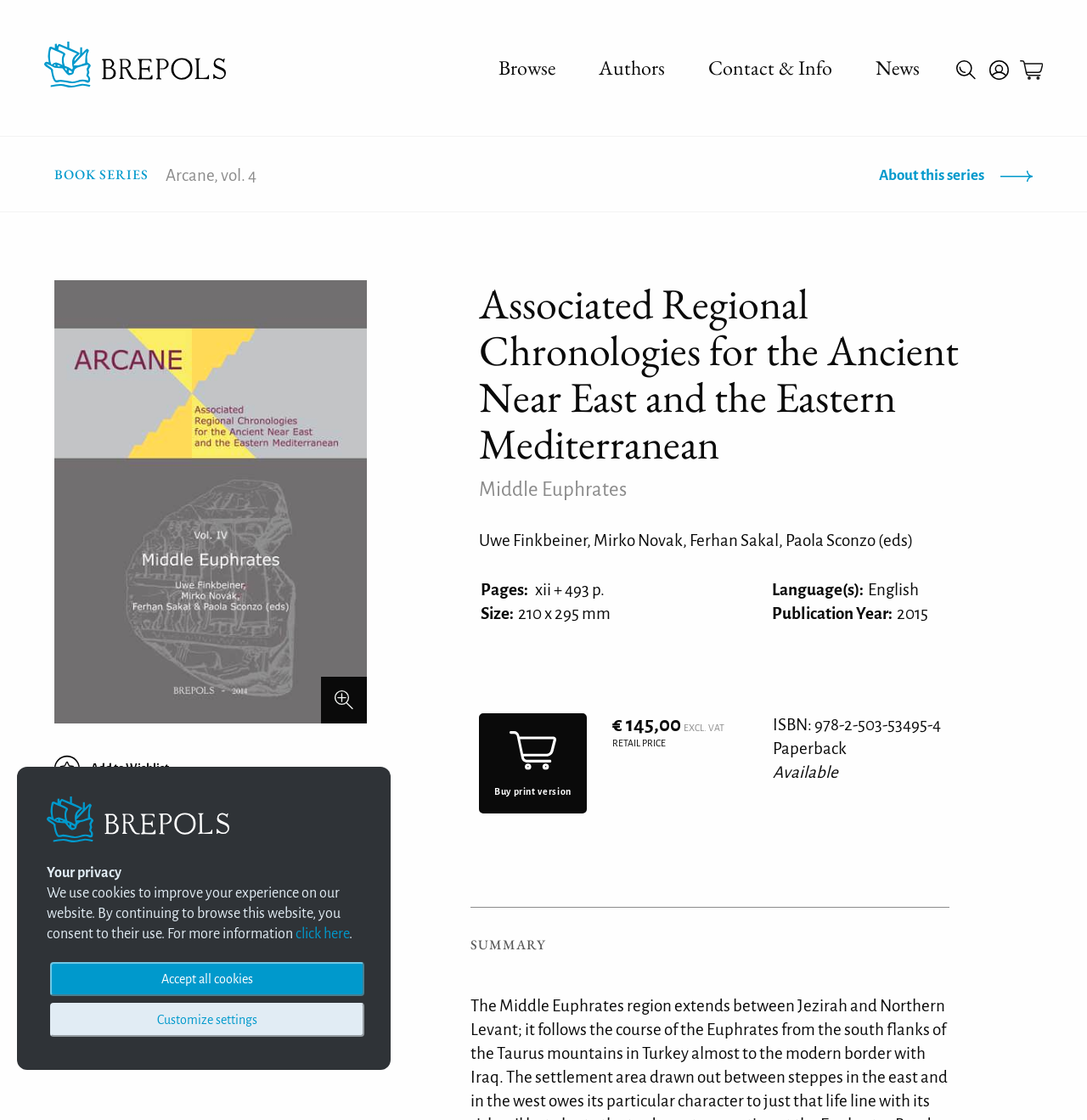Locate and extract the text of the main heading on the webpage.

Associated Regional Chronologies for the Ancient Near East and the Eastern Mediterranean